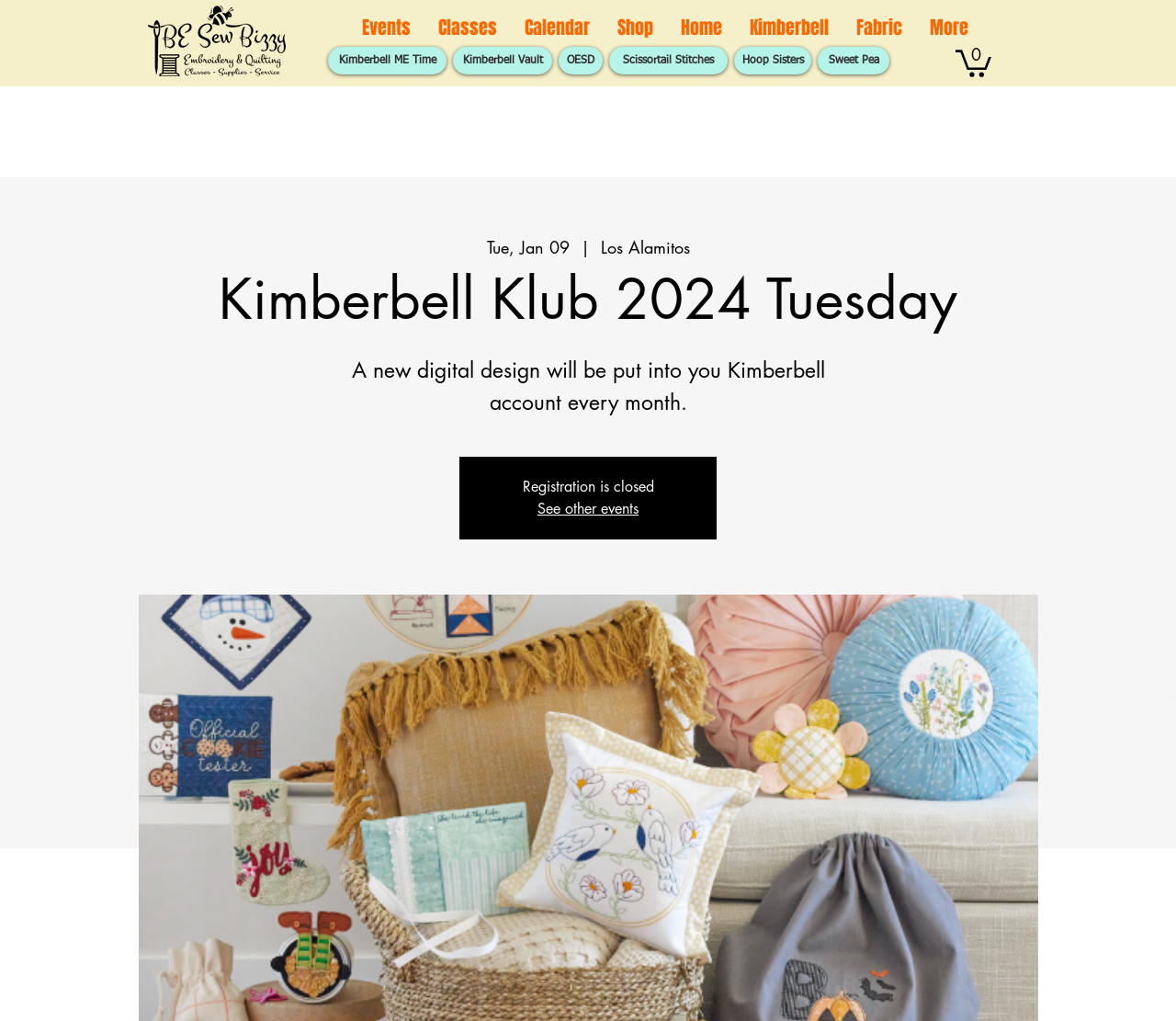Please determine the bounding box coordinates of the area that needs to be clicked to complete this task: 'See other events'. The coordinates must be four float numbers between 0 and 1, formatted as [left, top, right, bottom].

[0.457, 0.489, 0.543, 0.508]